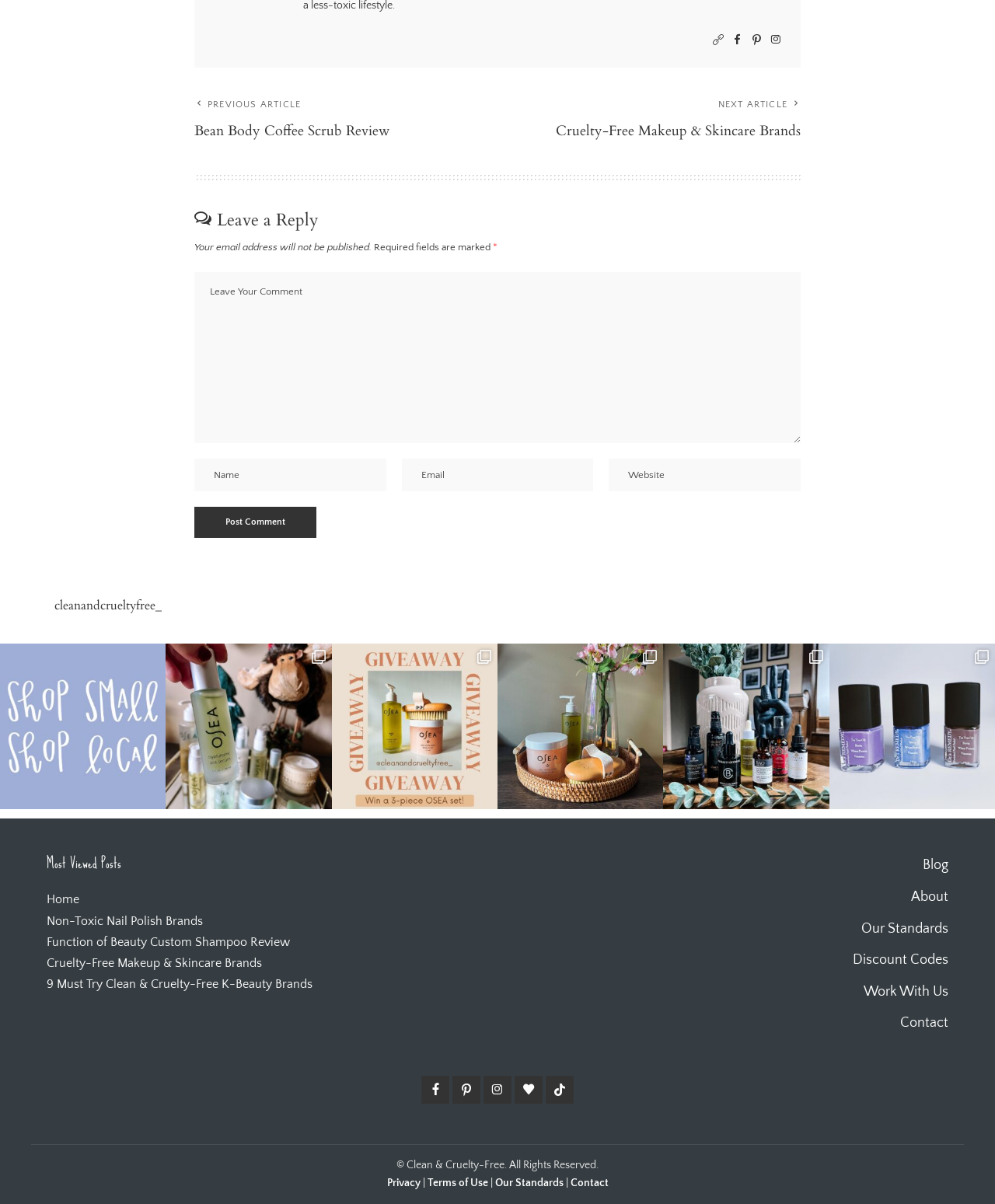Using a single word or phrase, answer the following question: 
What type of products are reviewed on the website?

Beauty products